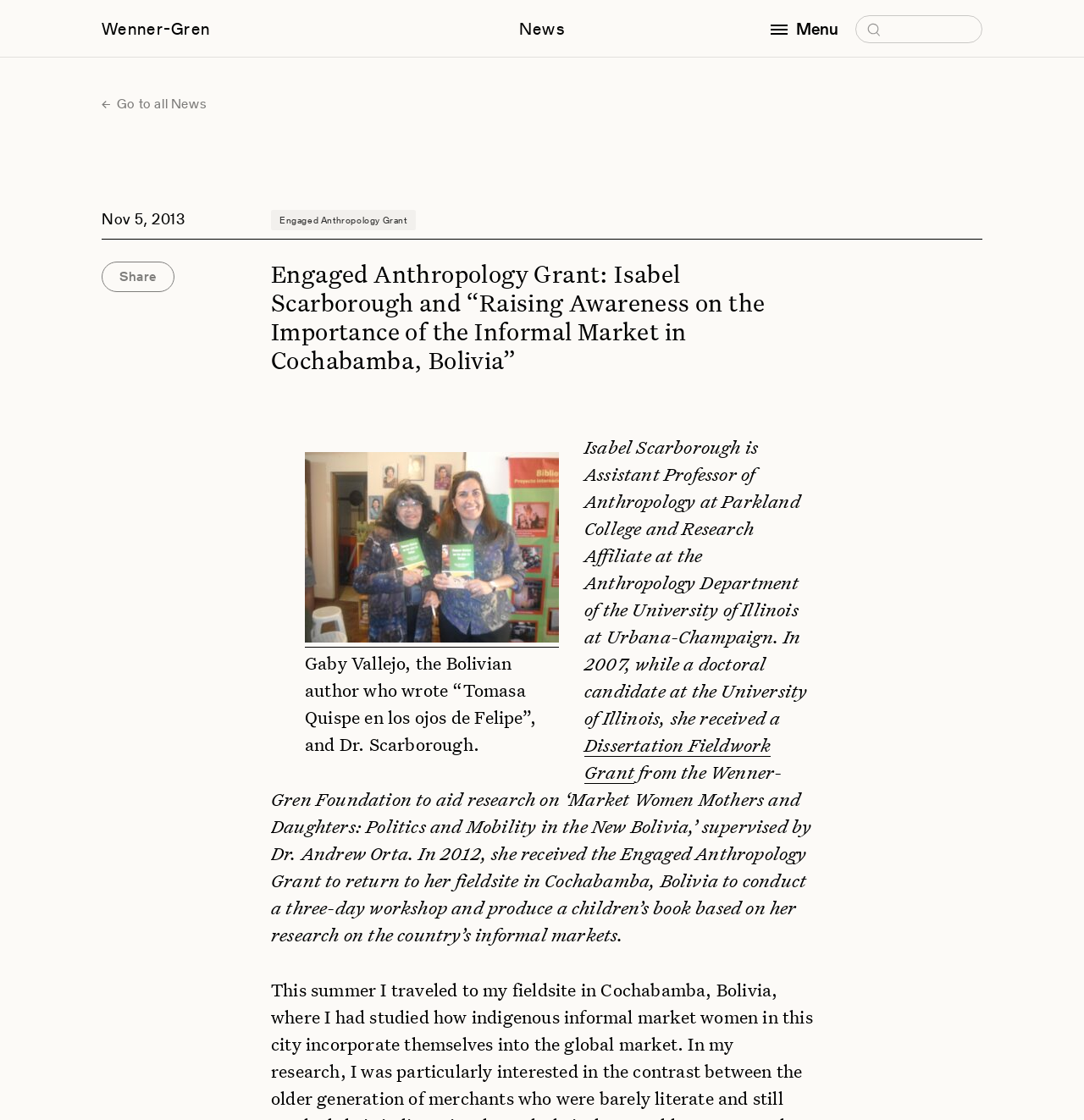Give a short answer to this question using one word or a phrase:
What is the topic of Isabel Scarborough's research?

Informal markets in Bolivia